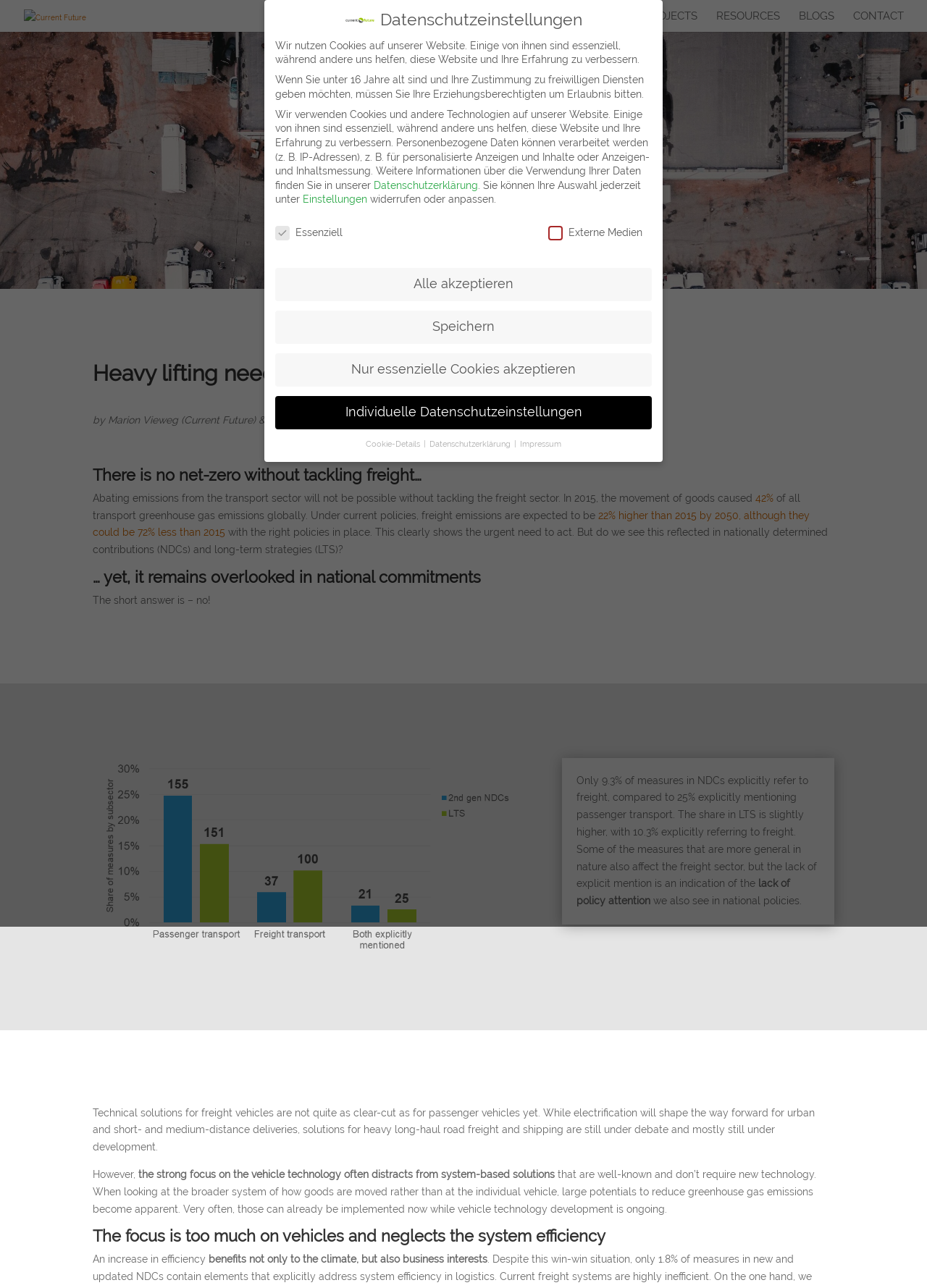Identify the bounding box for the element characterized by the following description: "Nur essenzielle Cookies akzeptieren".

[0.297, 0.535, 0.513, 0.558]